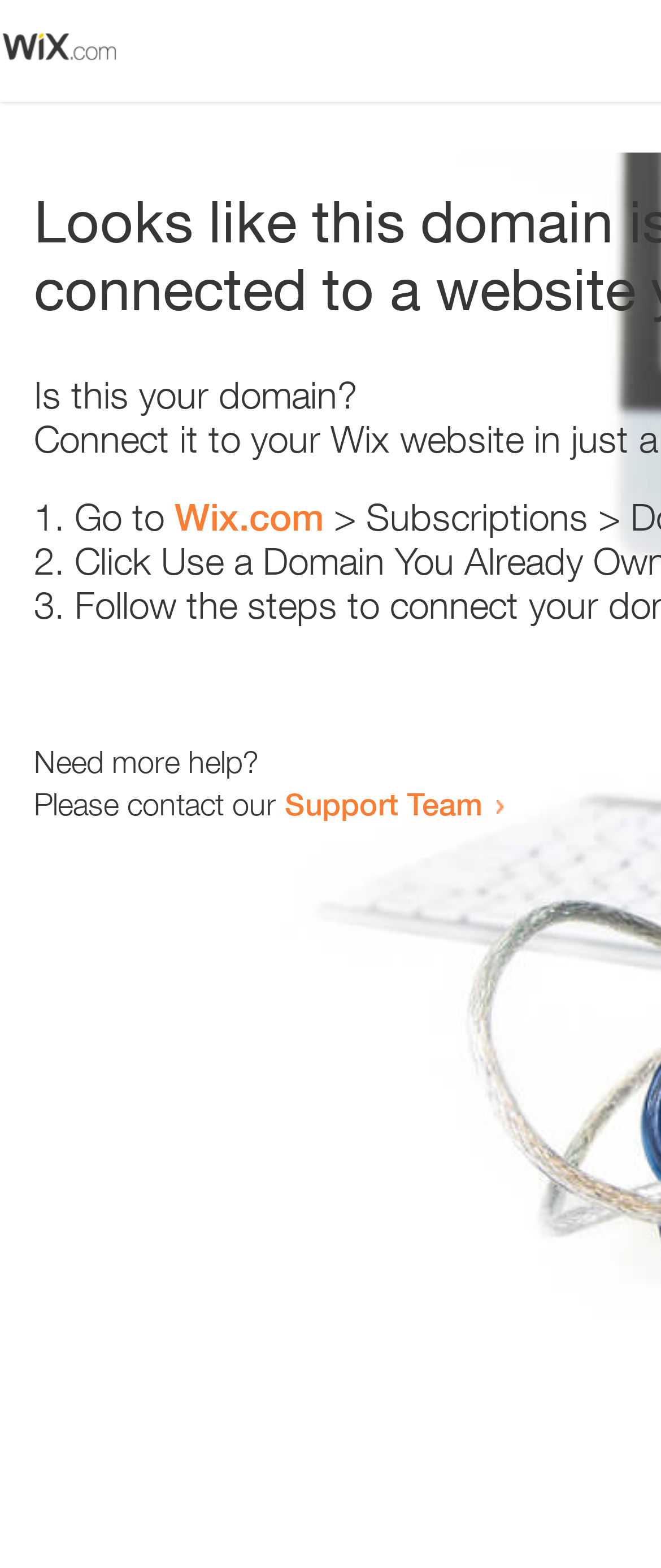Identify and extract the heading text of the webpage.

Looks like this domain isn't
connected to a website yet